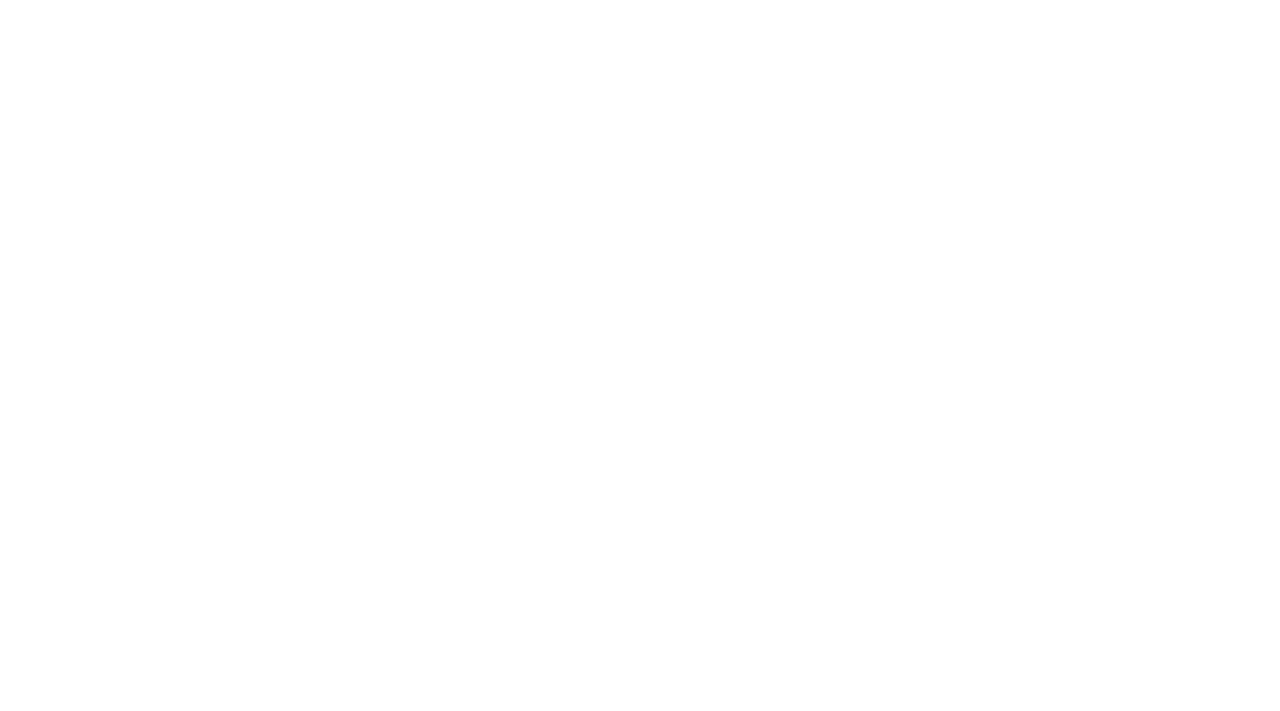Show the bounding box coordinates for the HTML element as described: "Pride".

[0.855, 0.693, 0.884, 0.717]